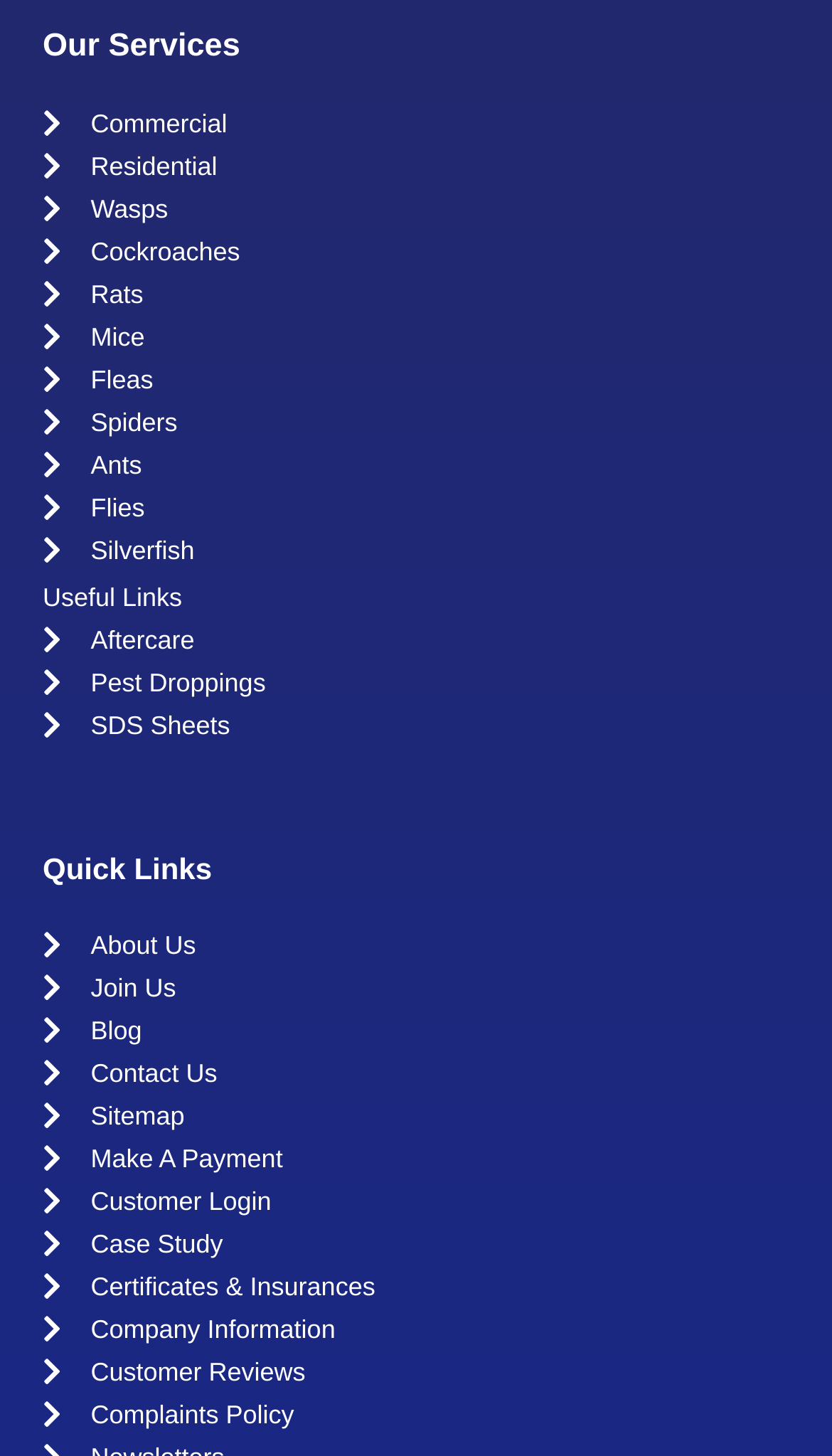Specify the bounding box coordinates of the area that needs to be clicked to achieve the following instruction: "Make a payment".

[0.051, 0.782, 0.474, 0.809]